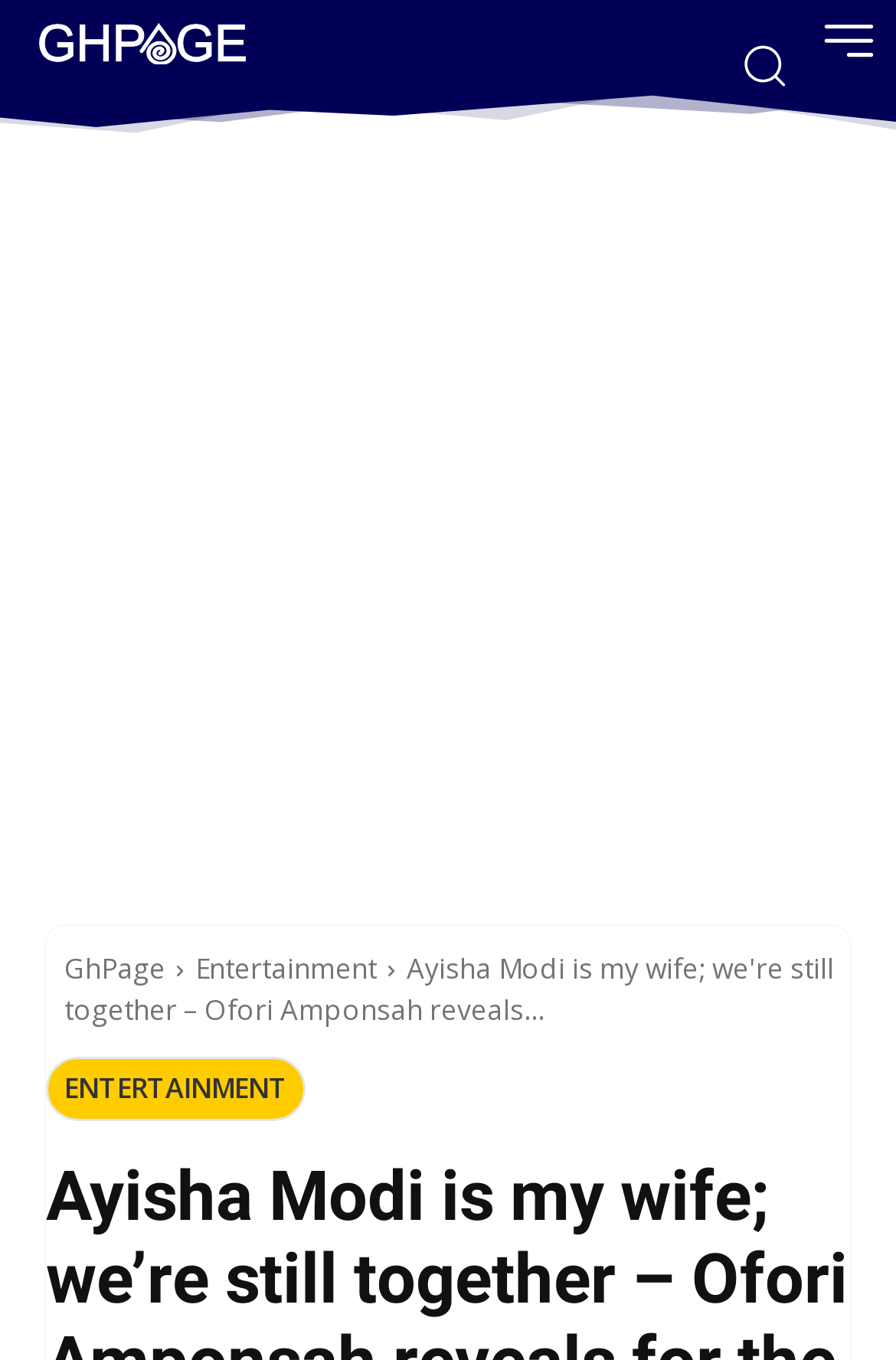What is the category of the article?
Give a thorough and detailed response to the question.

The category of the article is Entertainment, which is indicated by the link 'Entertainment' located at [0.218, 0.698, 0.421, 0.727] and also by the link 'ENTERTAINMENT' located at [0.051, 0.777, 0.341, 0.825].